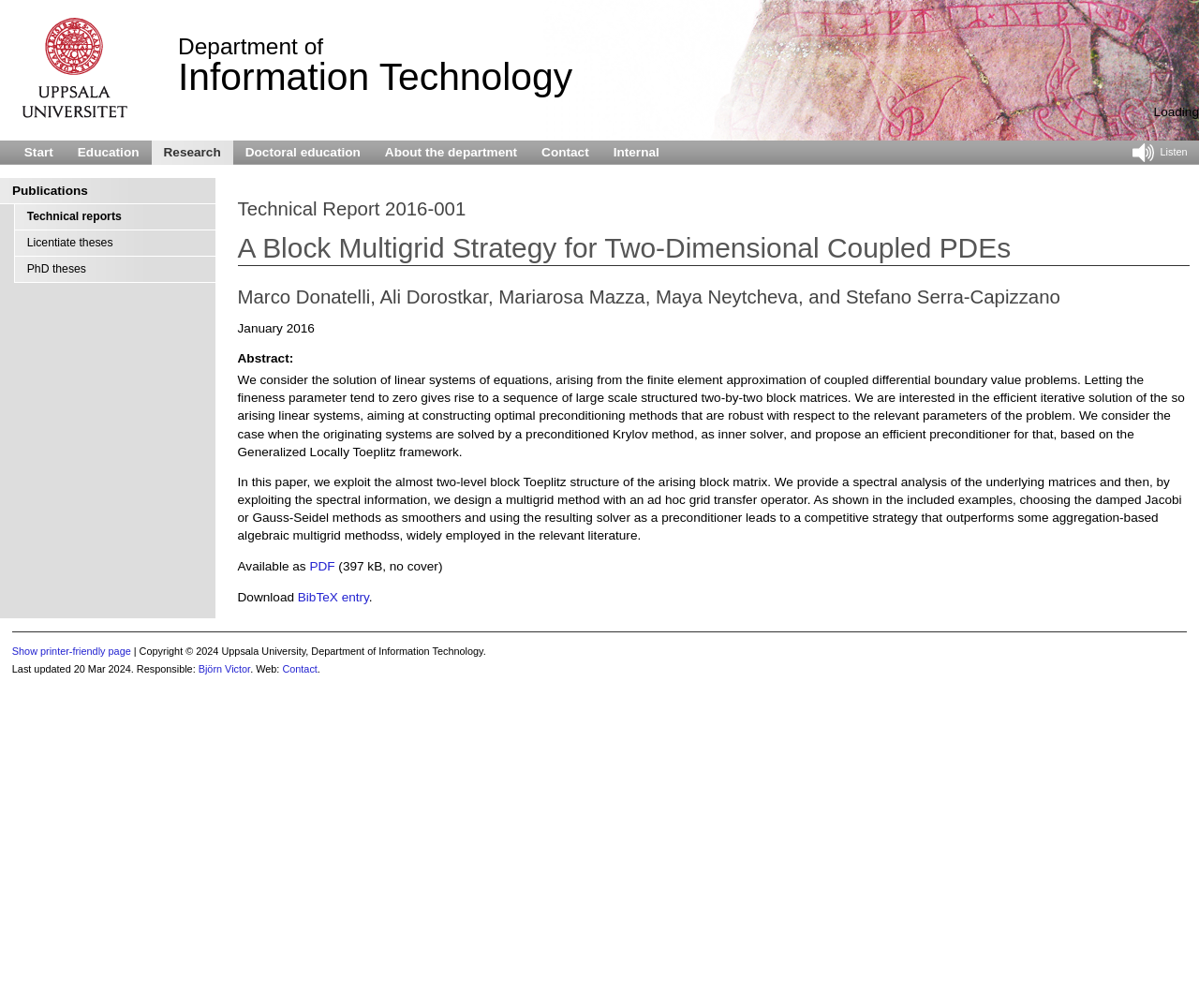What is the title of the technical report?
Based on the image, answer the question with as much detail as possible.

The title of the technical report can be found in the heading element with the text 'Technical Report 2016-001' which is located at the top of the webpage.